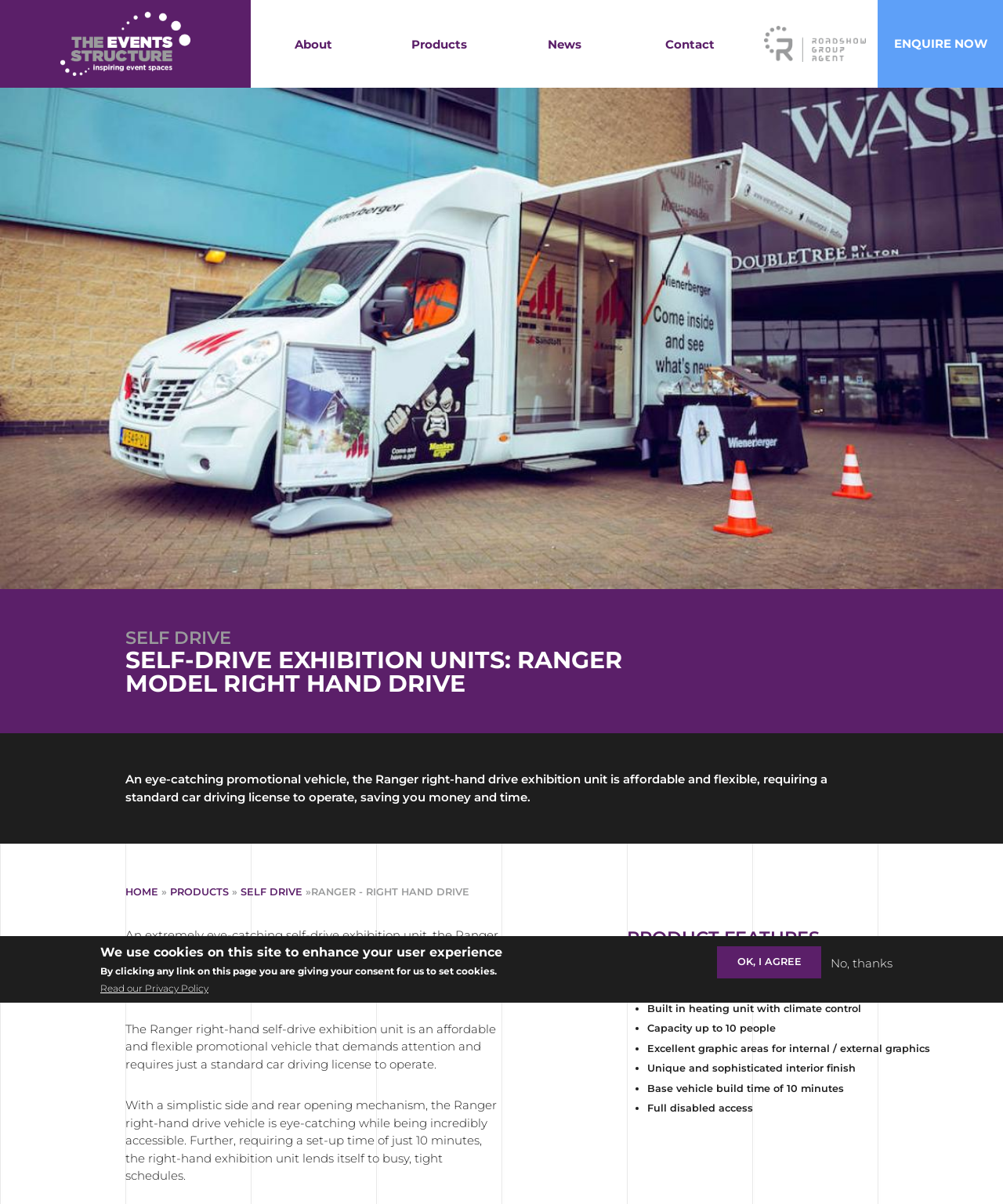Determine the bounding box coordinates of the target area to click to execute the following instruction: "Visit the 'About' page."

[0.25, 0.0, 0.375, 0.054]